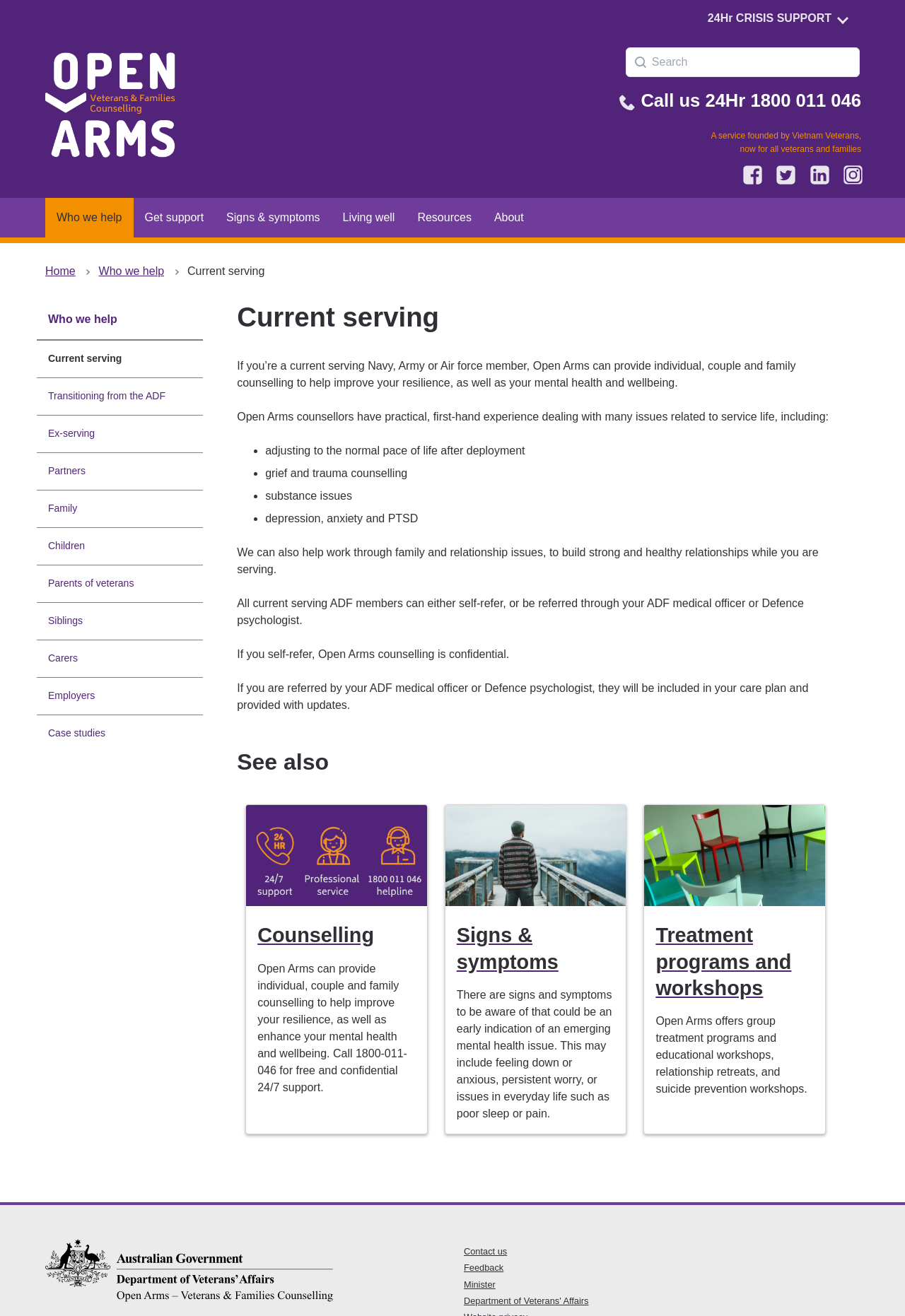Please provide a comprehensive response to the question below by analyzing the image: 
What is the purpose of the 'Treatment programs and workshops'?

I found this information in the section with the heading 'Treatment programs and workshops', which mentions offering group treatment programs, relationship retreats, and suicide prevention workshops.